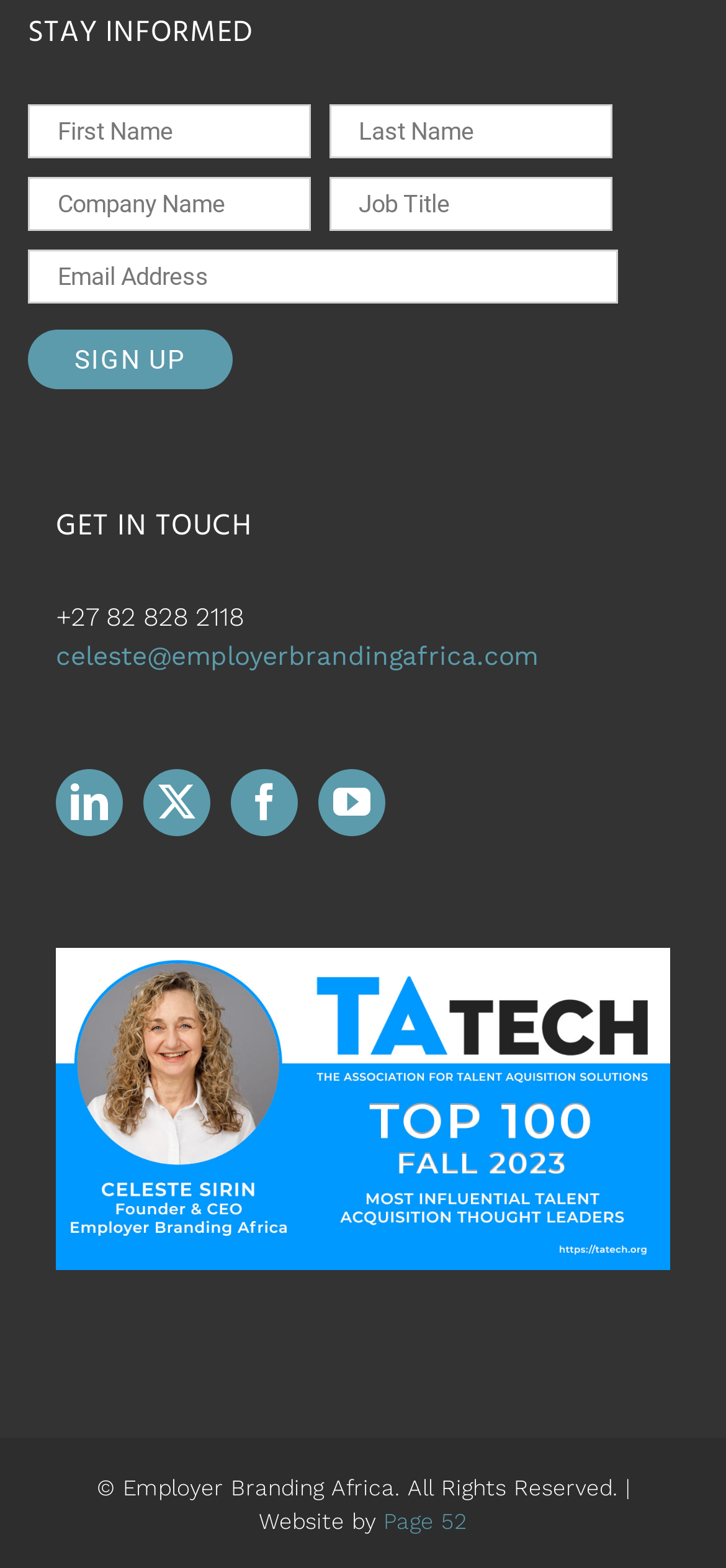How many social media links are present?
Provide a fully detailed and comprehensive answer to the question.

There are links to LinkedIn, Twitter, Facebook, and YouTube, which are all social media platforms, indicating that the website has a presence on these four platforms.